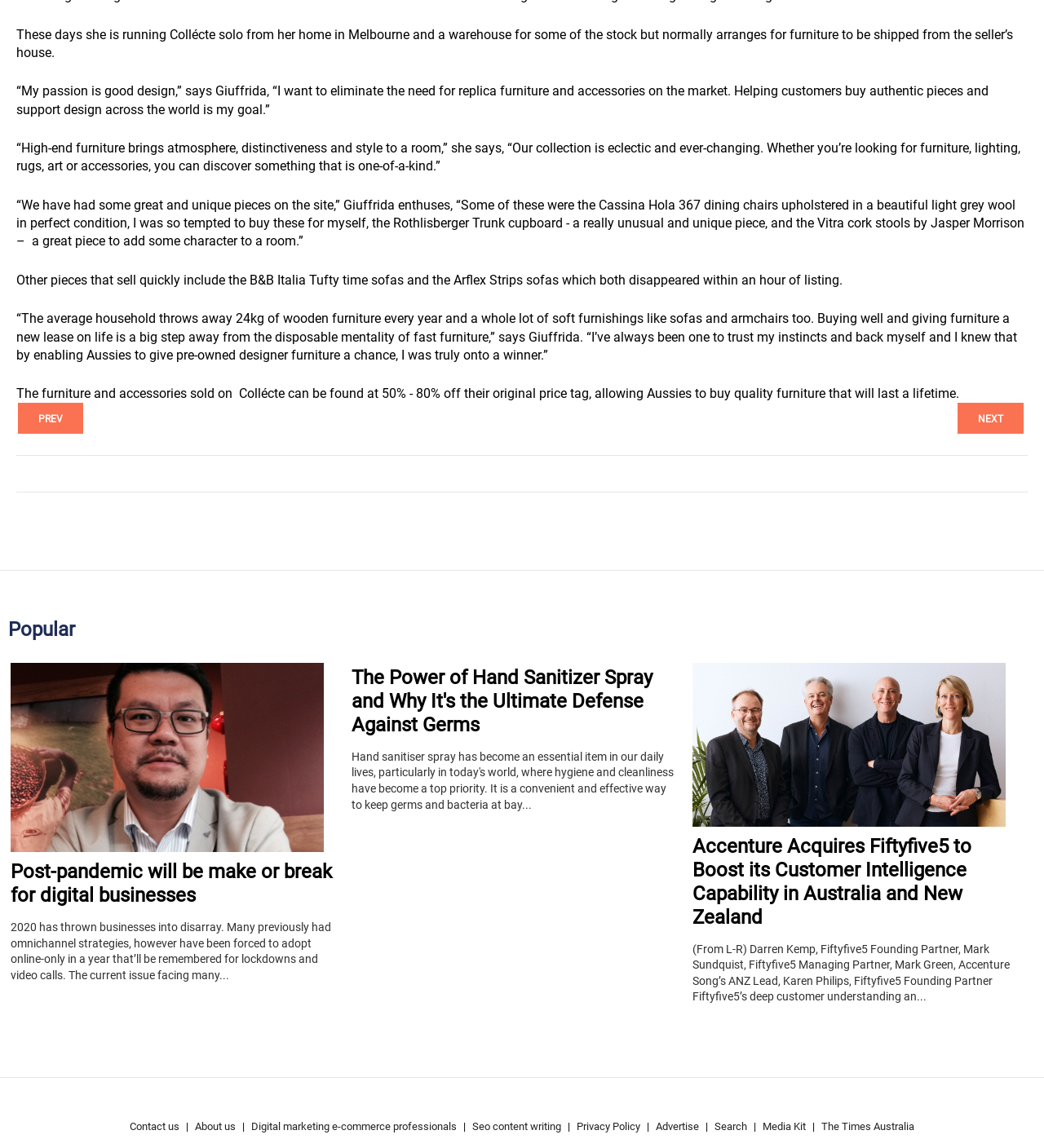Can you provide the bounding box coordinates for the element that should be clicked to implement the instruction: "Learn about the power of hand sanitizer spray"?

[0.337, 0.581, 0.625, 0.641]